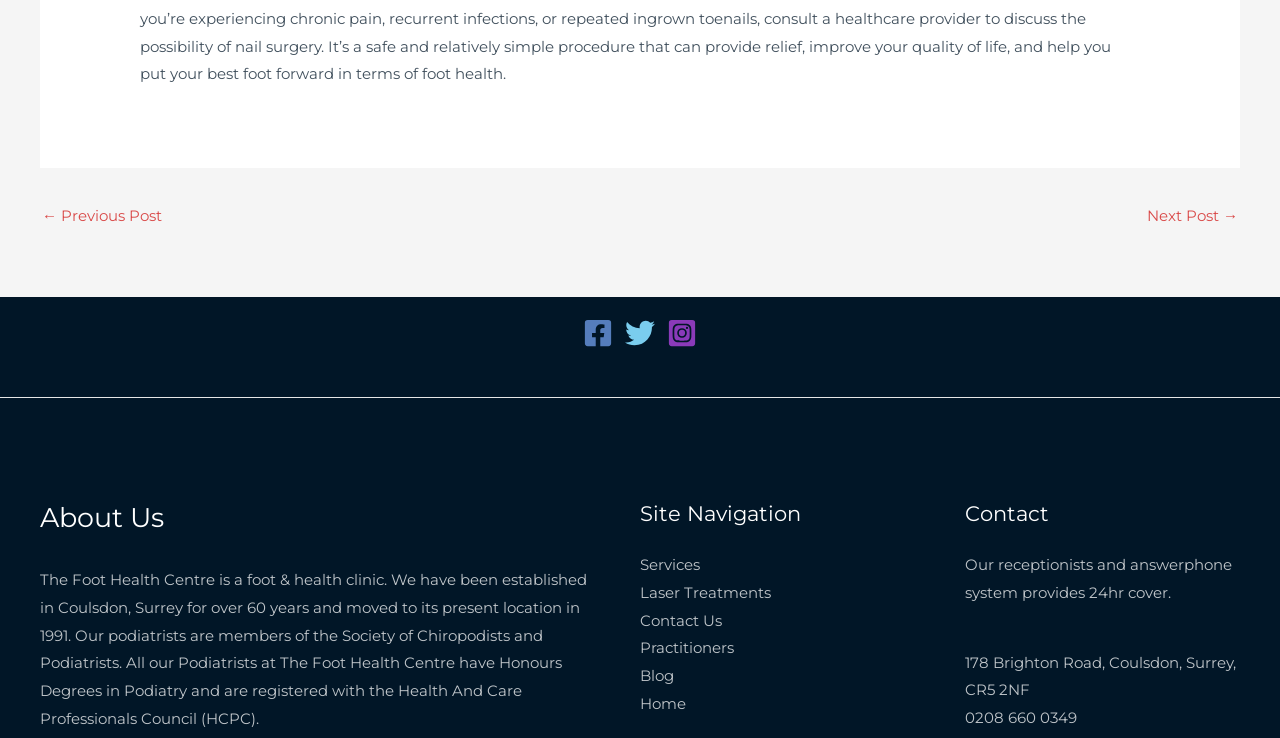Find the coordinates for the bounding box of the element with this description: "aria-label="Instagram"".

[0.521, 0.43, 0.545, 0.471]